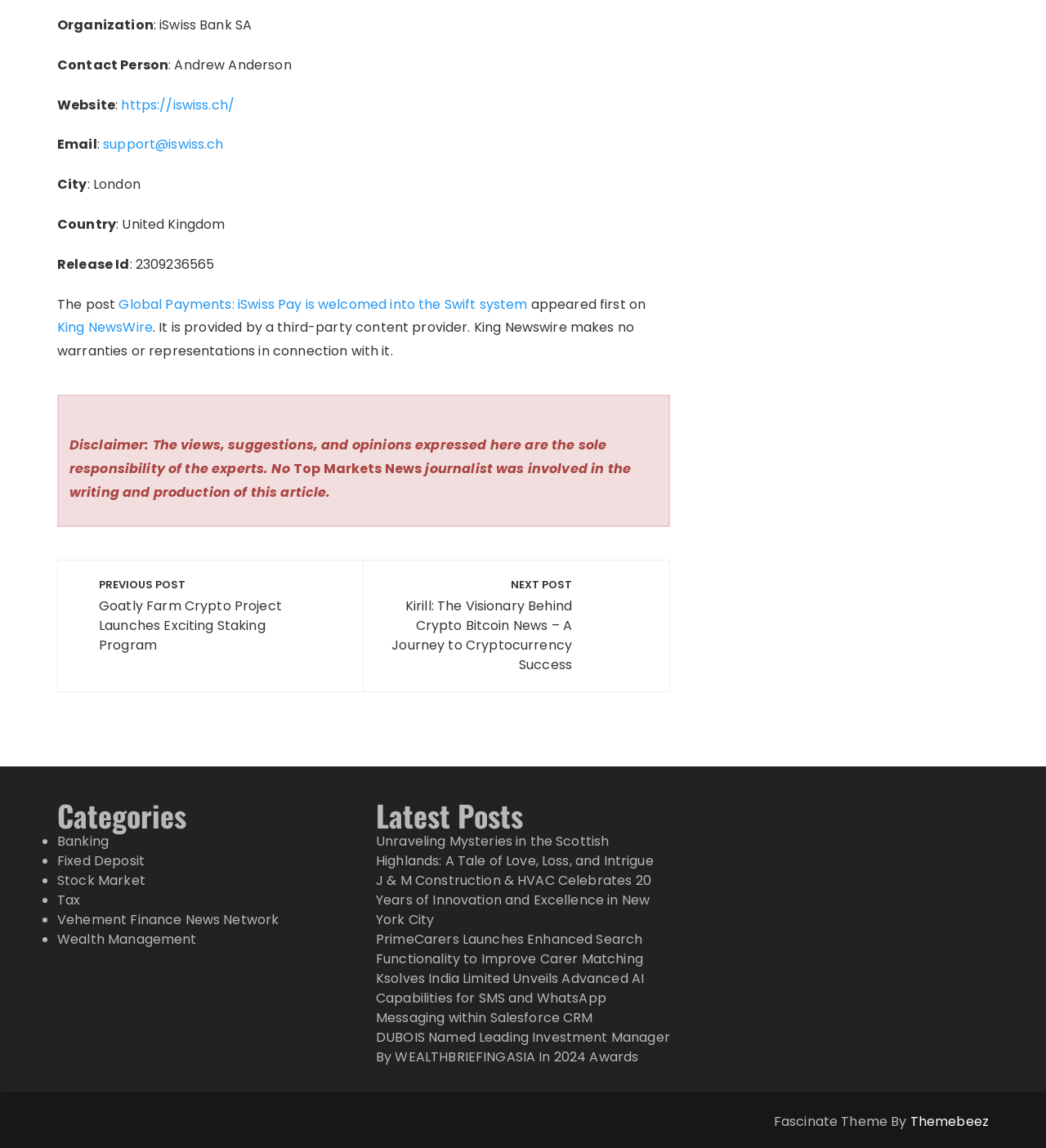Identify the bounding box coordinates for the UI element described as follows: Vehement Finance News Network. Use the format (top-left x, top-left y, bottom-right x, bottom-right y) and ensure all values are floating point numbers between 0 and 1.

[0.055, 0.793, 0.267, 0.809]